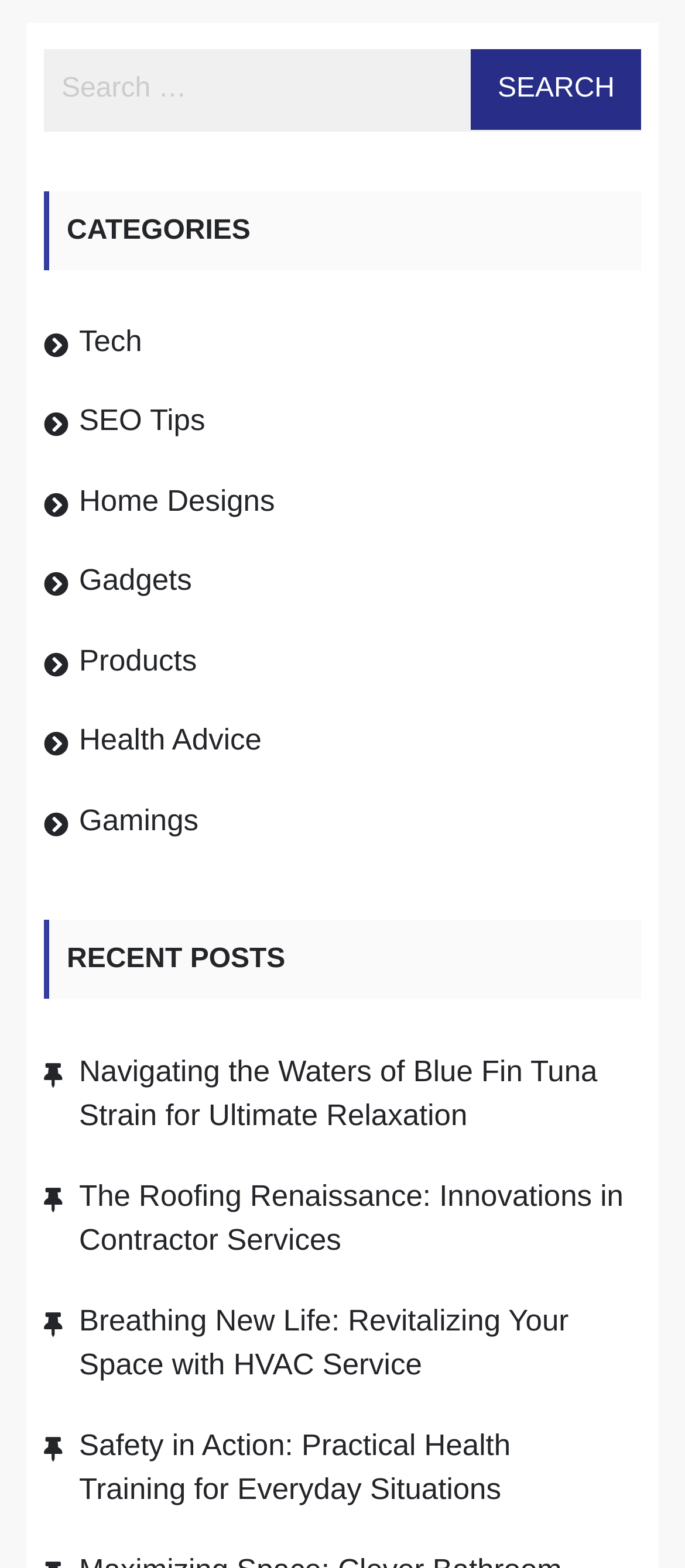Please locate the bounding box coordinates for the element that should be clicked to achieve the following instruction: "read Navigating the Waters of Blue Fin Tuna Strain for Ultimate Relaxation post". Ensure the coordinates are given as four float numbers between 0 and 1, i.e., [left, top, right, bottom].

[0.115, 0.672, 0.872, 0.722]